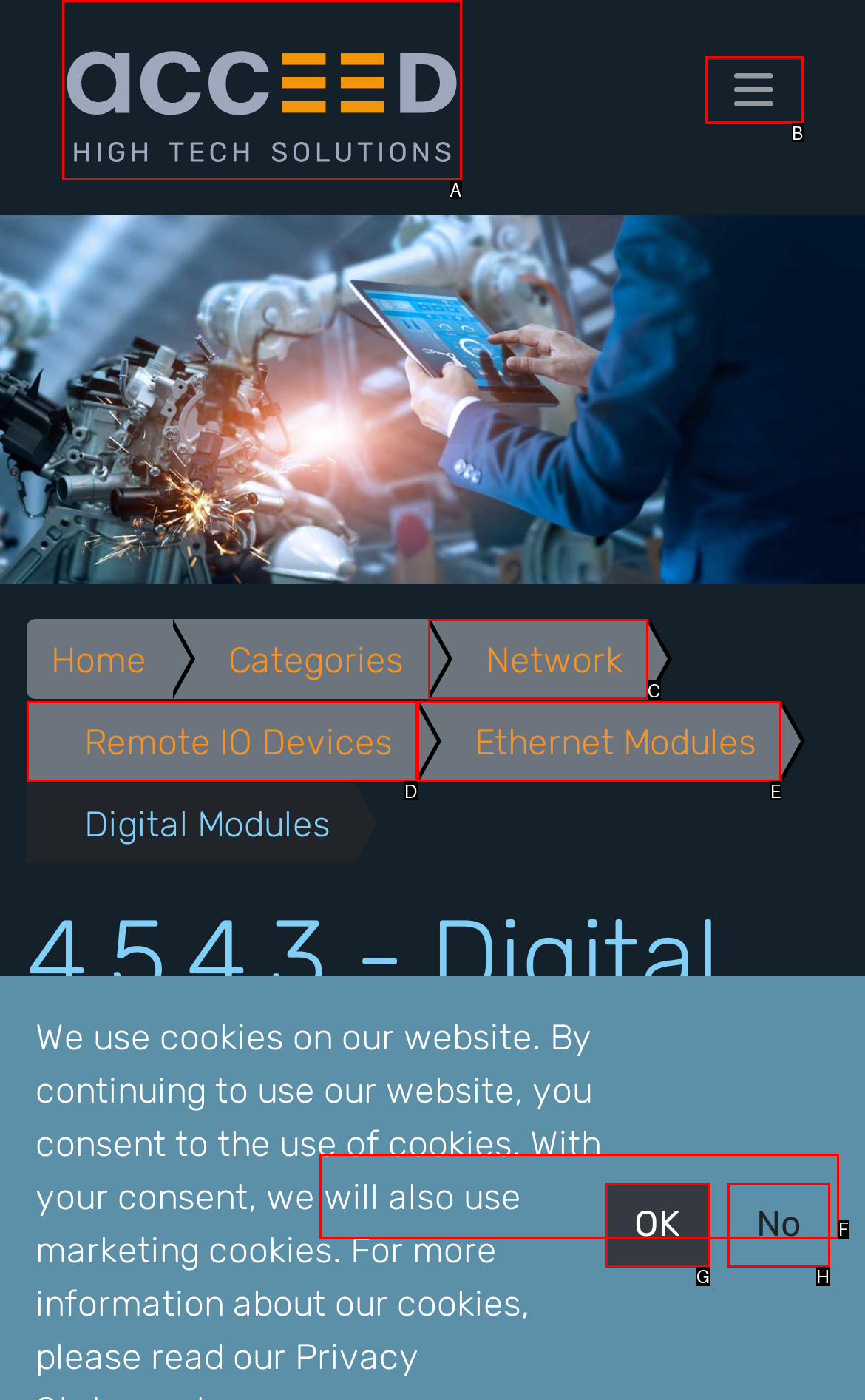Identify which HTML element matches the description: aria-label="Toggle navigation". Answer with the correct option's letter.

B